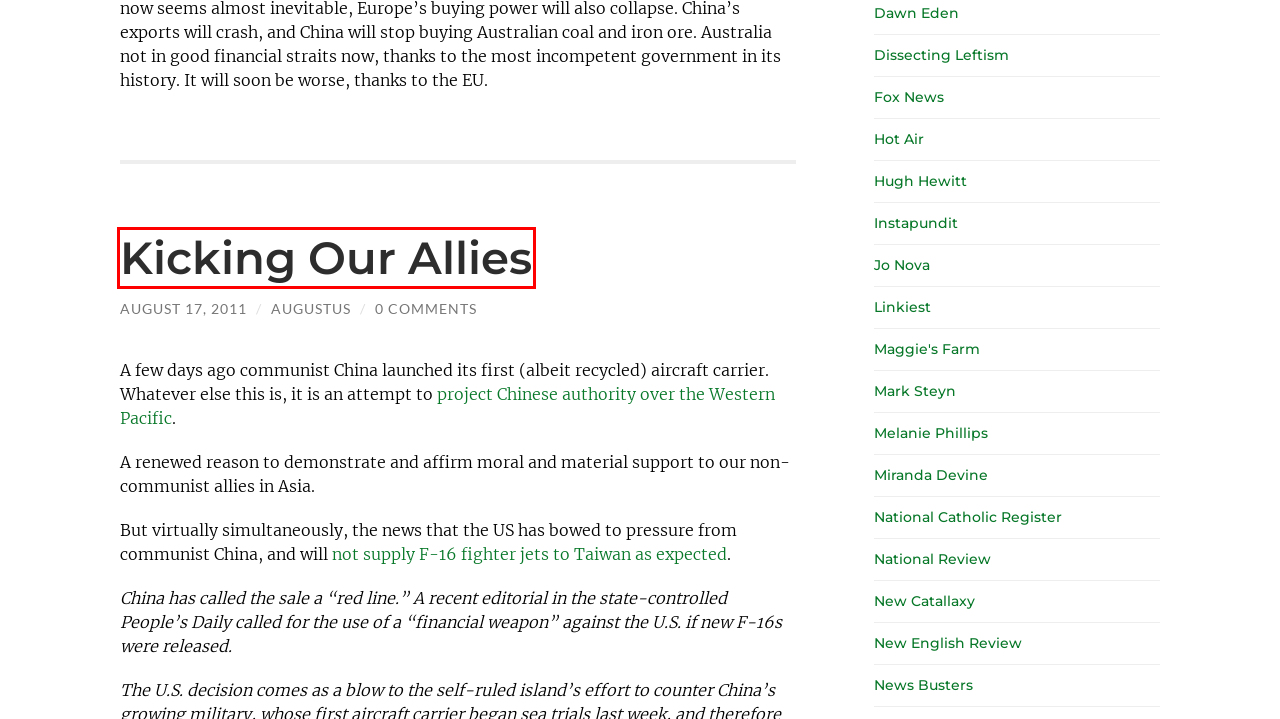Review the screenshot of a webpage which includes a red bounding box around an element. Select the description that best fits the new webpage once the element in the bounding box is clicked. Here are the candidates:
A. small dead animals
B. Economics Archives - Qohel
C. Profile - Qohel
D. Kicking Our Allies - Qohel
E. Blog News Archives - Qohel
F. Health Archives - Qohel
G. Israel Chats to Hamas - Qohel
H. QED - Quadrant Online

D